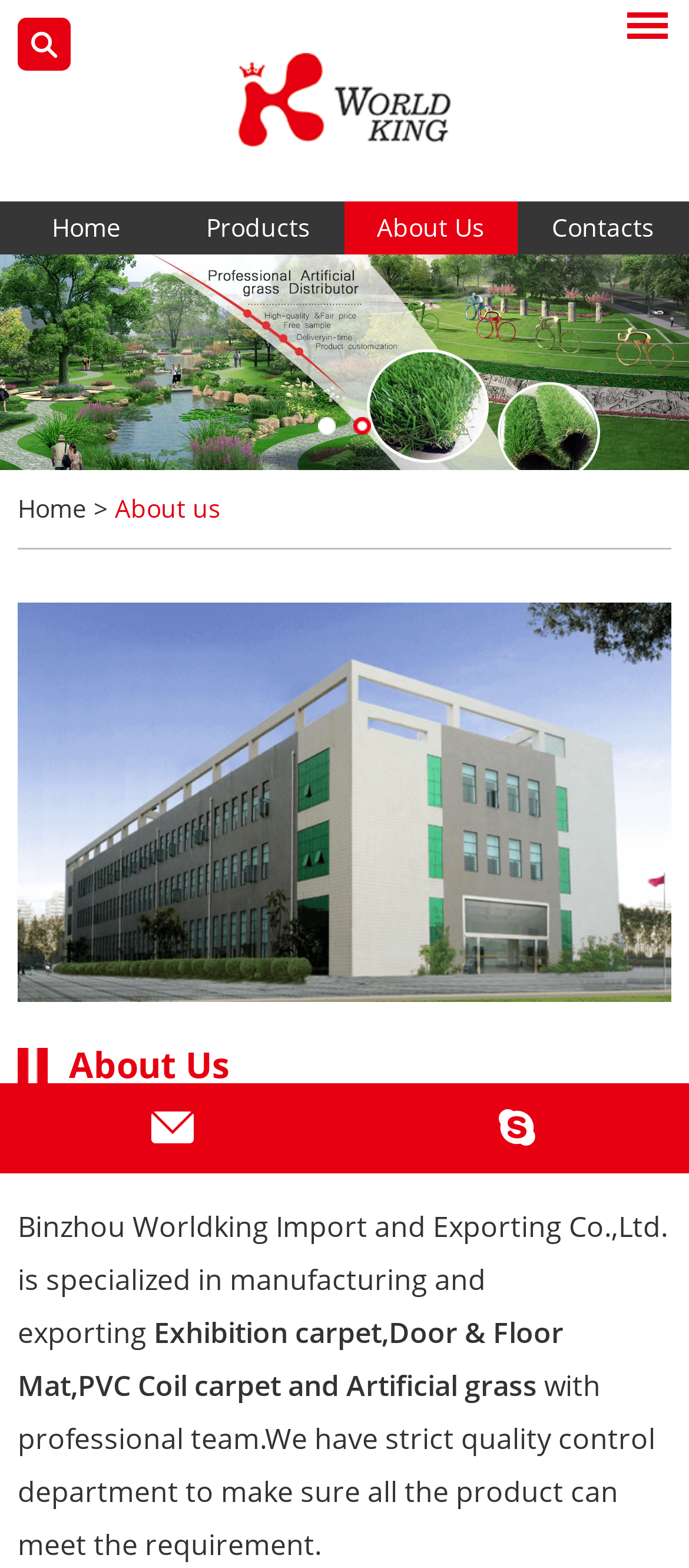Predict the bounding box coordinates for the UI element described as: "About us". The coordinates should be four float numbers between 0 and 1, presented as [left, top, right, bottom].

[0.167, 0.313, 0.321, 0.335]